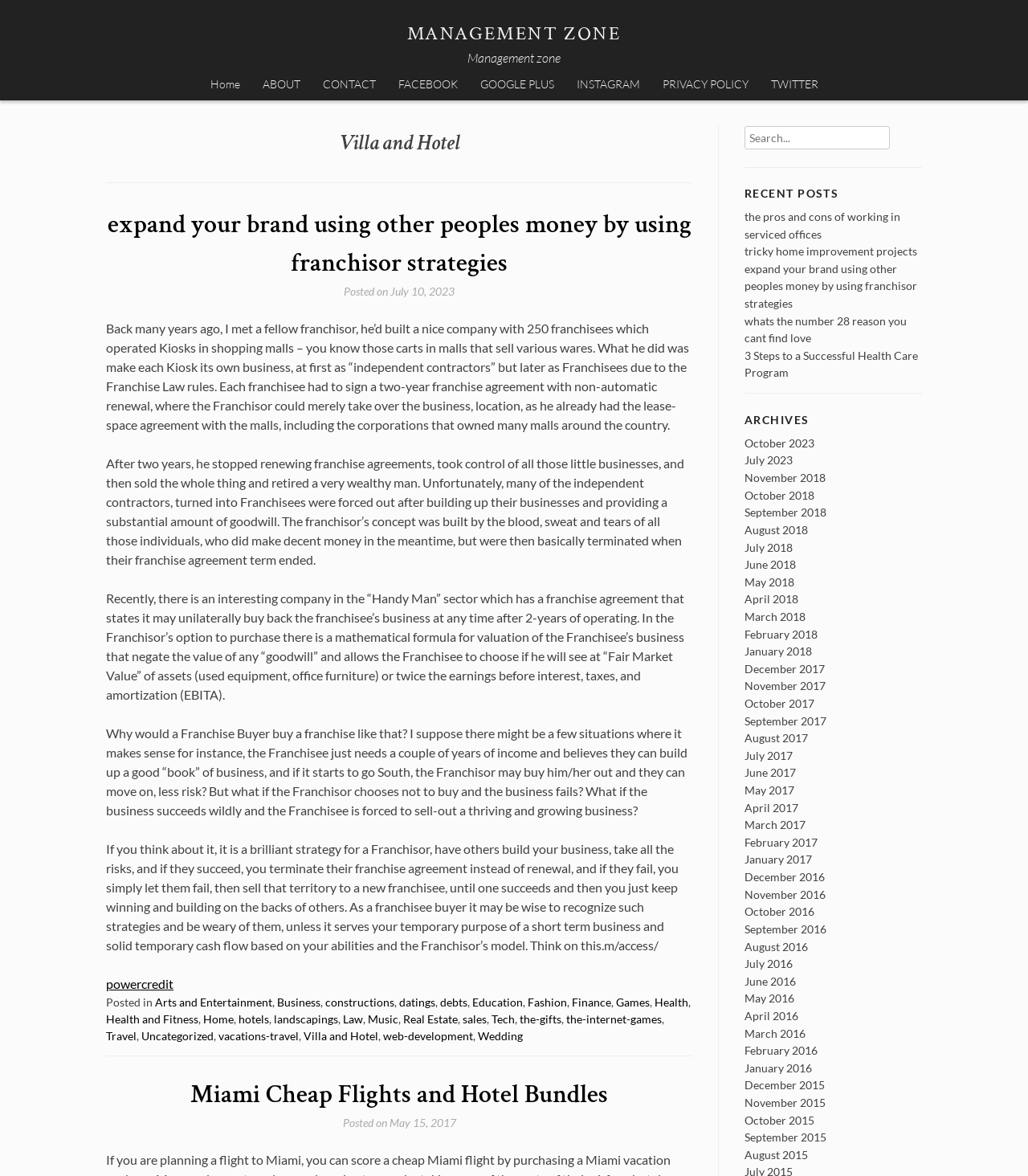Using the description "Arts and Entertainment", predict the bounding box of the relevant HTML element.

[0.151, 0.846, 0.265, 0.858]